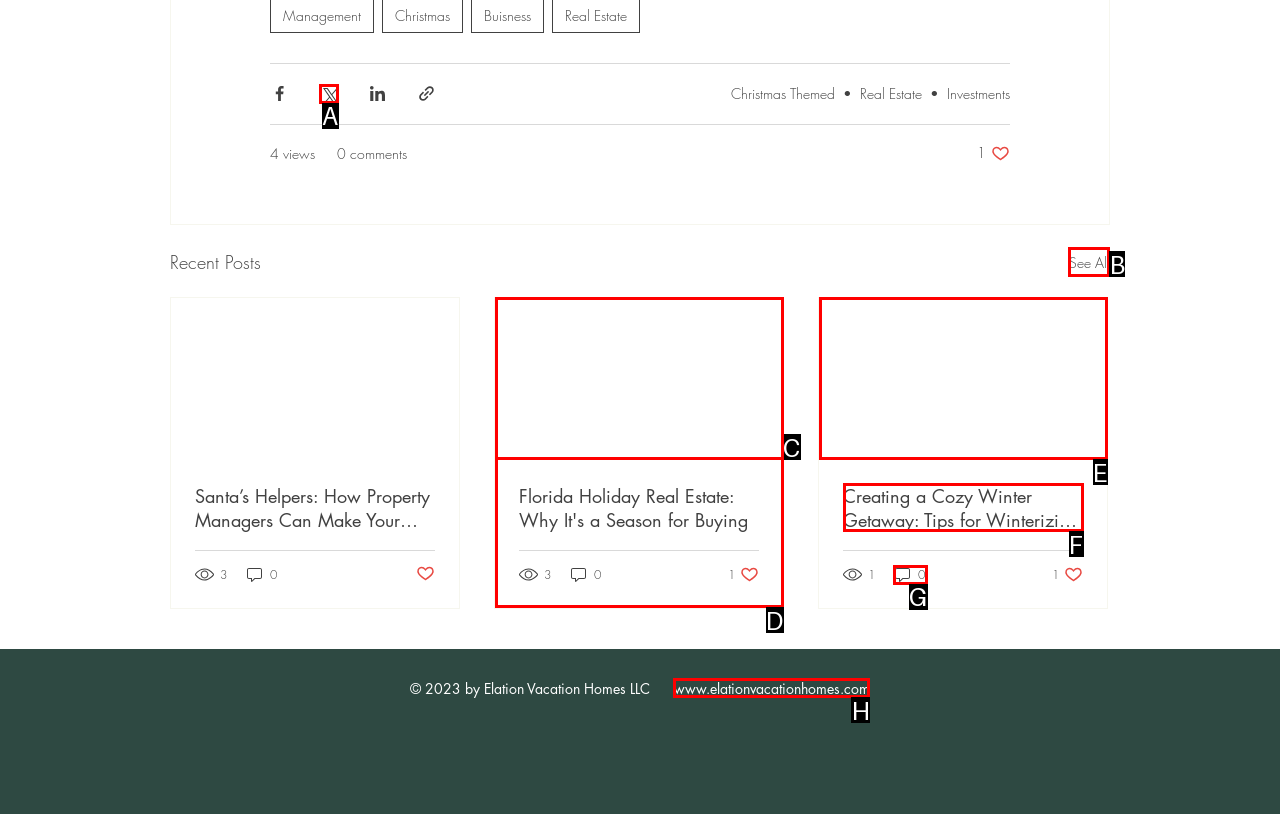Find the appropriate UI element to complete the task: Check the worship page. Indicate your choice by providing the letter of the element.

None